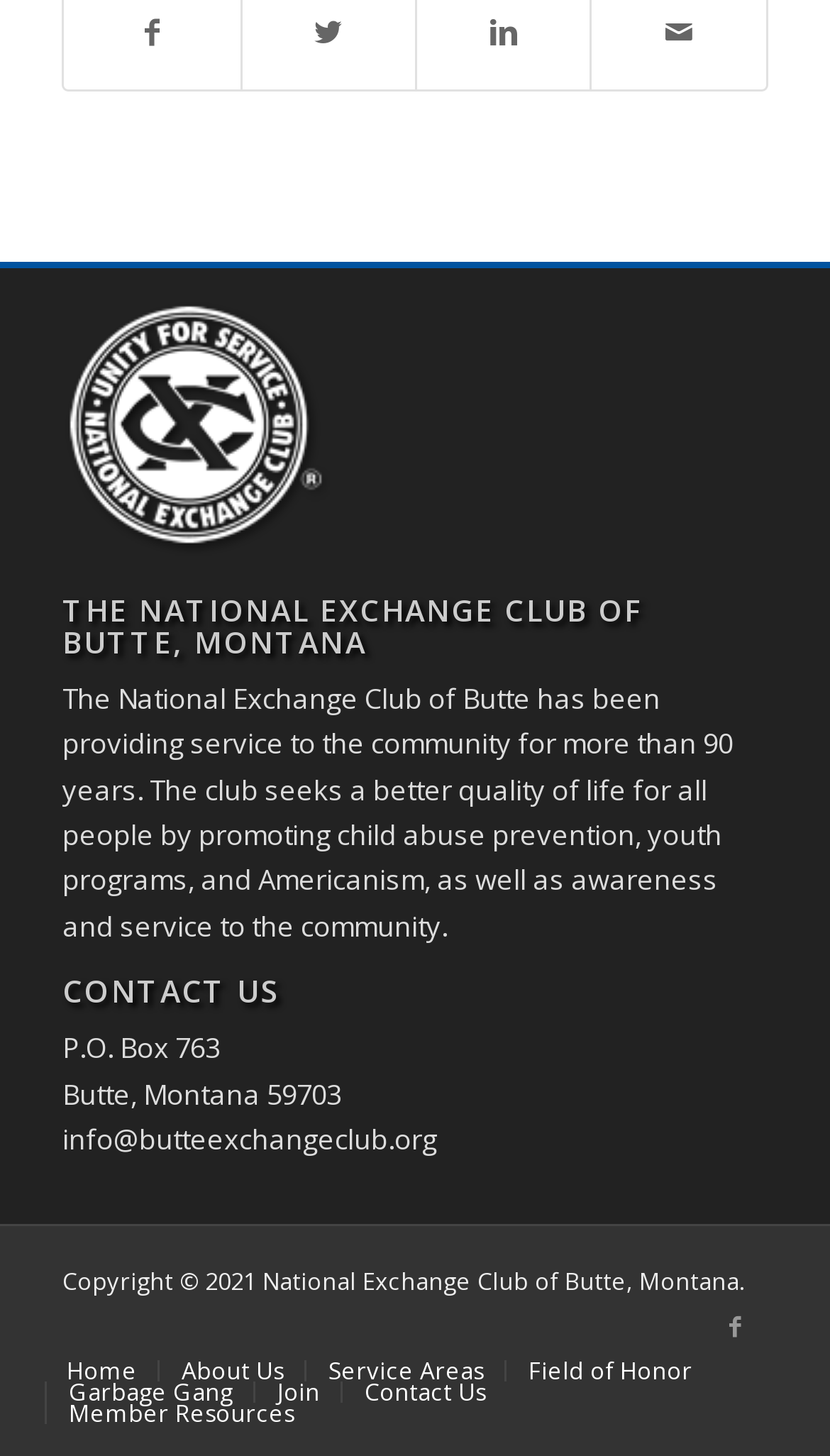Identify the bounding box coordinates of the clickable section necessary to follow the following instruction: "click the 'Home' link". The coordinates should be presented as four float numbers from 0 to 1, i.e., [left, top, right, bottom].

[0.08, 0.93, 0.165, 0.952]